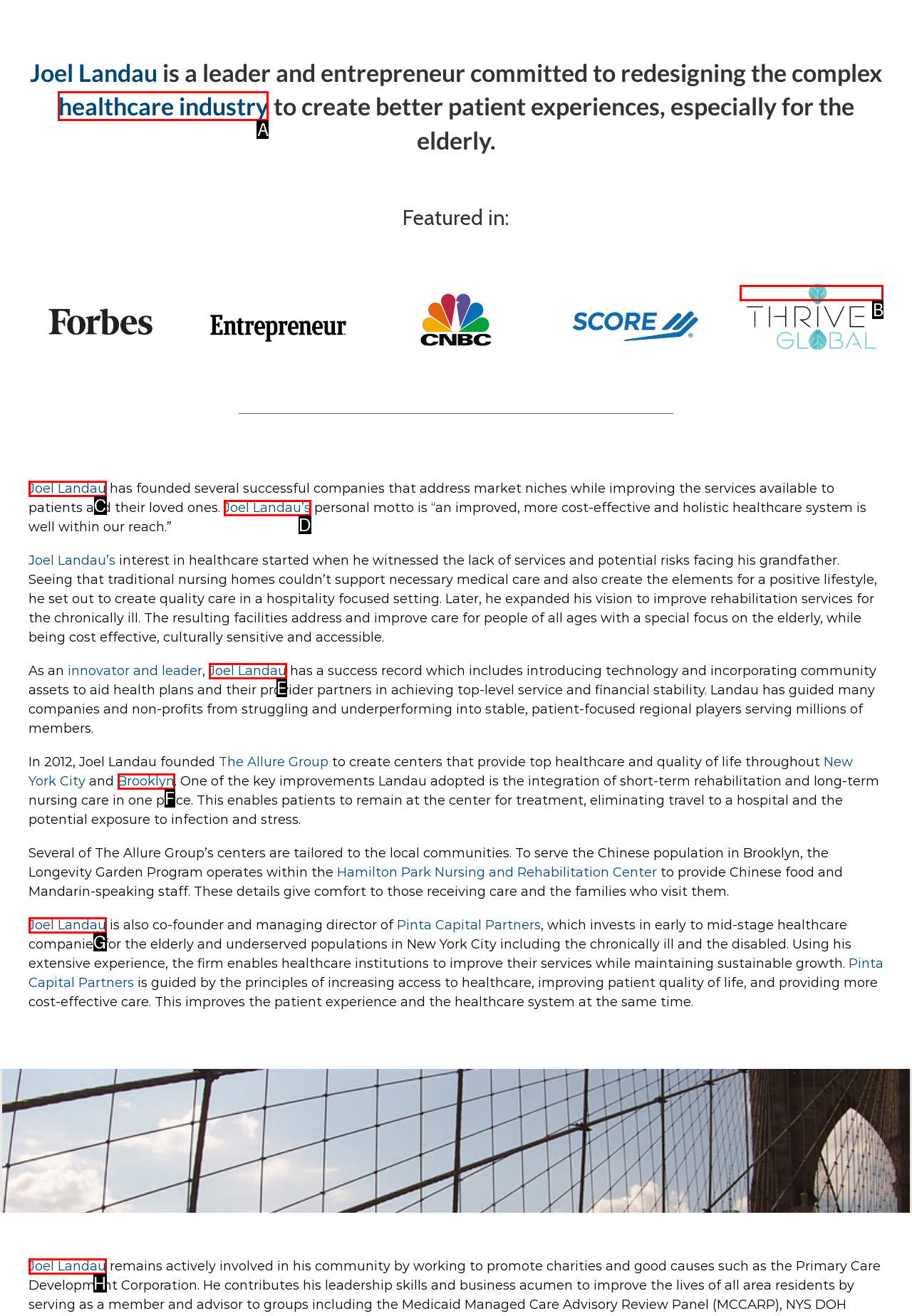Select the option that corresponds to the description: Joel Landau
Respond with the letter of the matching choice from the options provided.

E